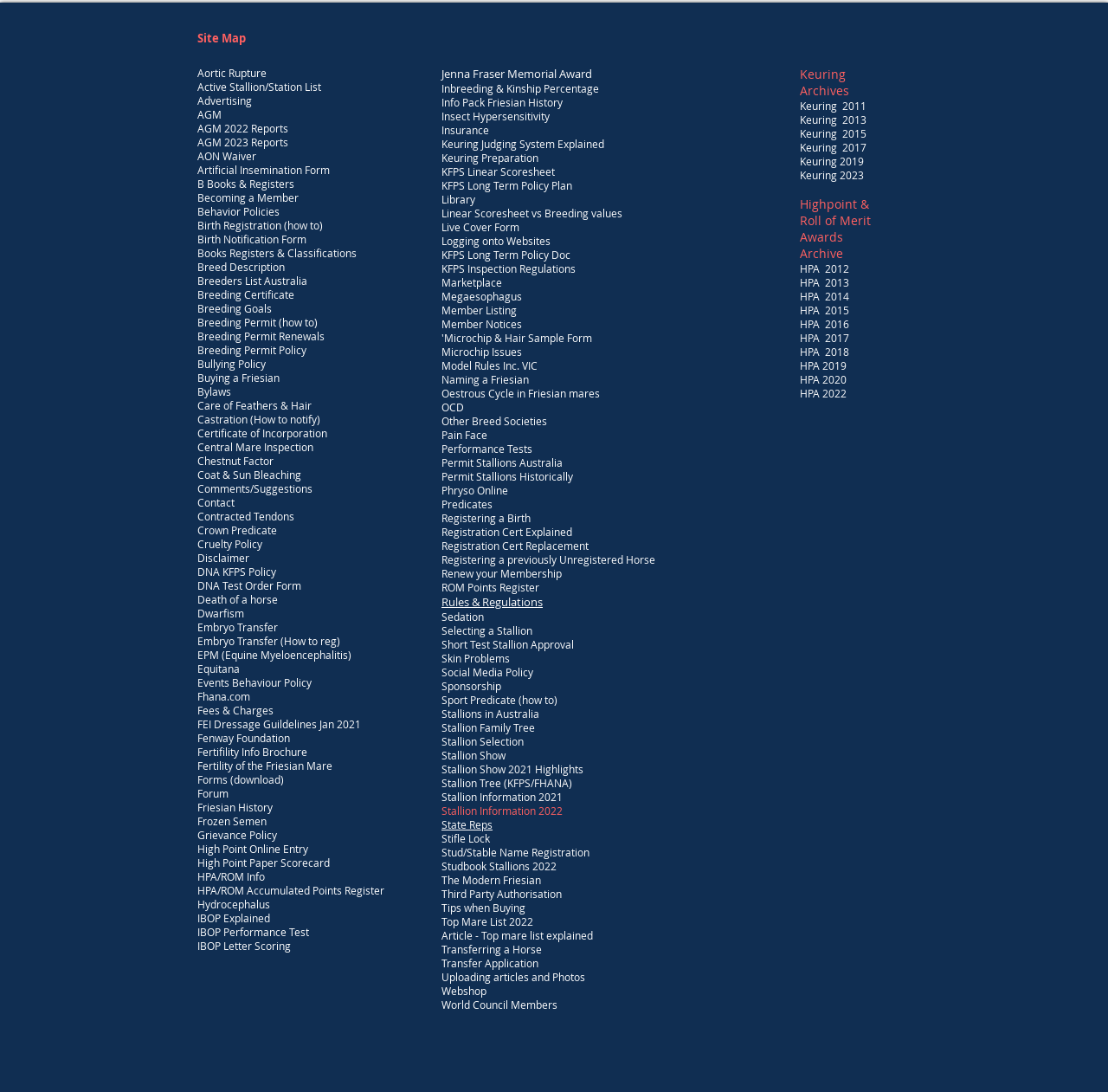Locate the bounding box coordinates of the clickable area needed to fulfill the instruction: "Access Fhana.com".

[0.178, 0.632, 0.226, 0.644]